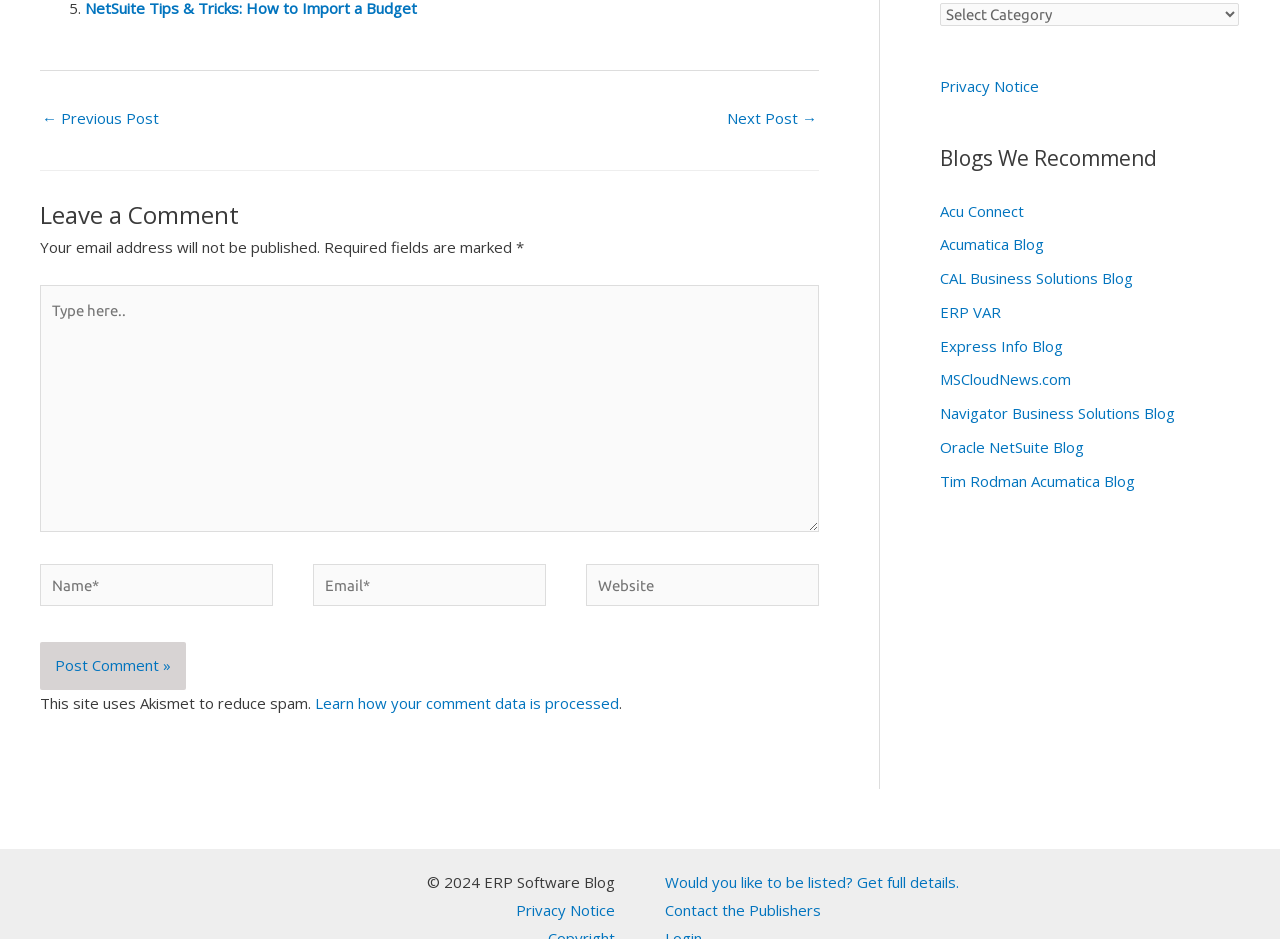Determine the coordinates of the bounding box for the clickable area needed to execute this instruction: "Type here".

[0.031, 0.303, 0.64, 0.567]